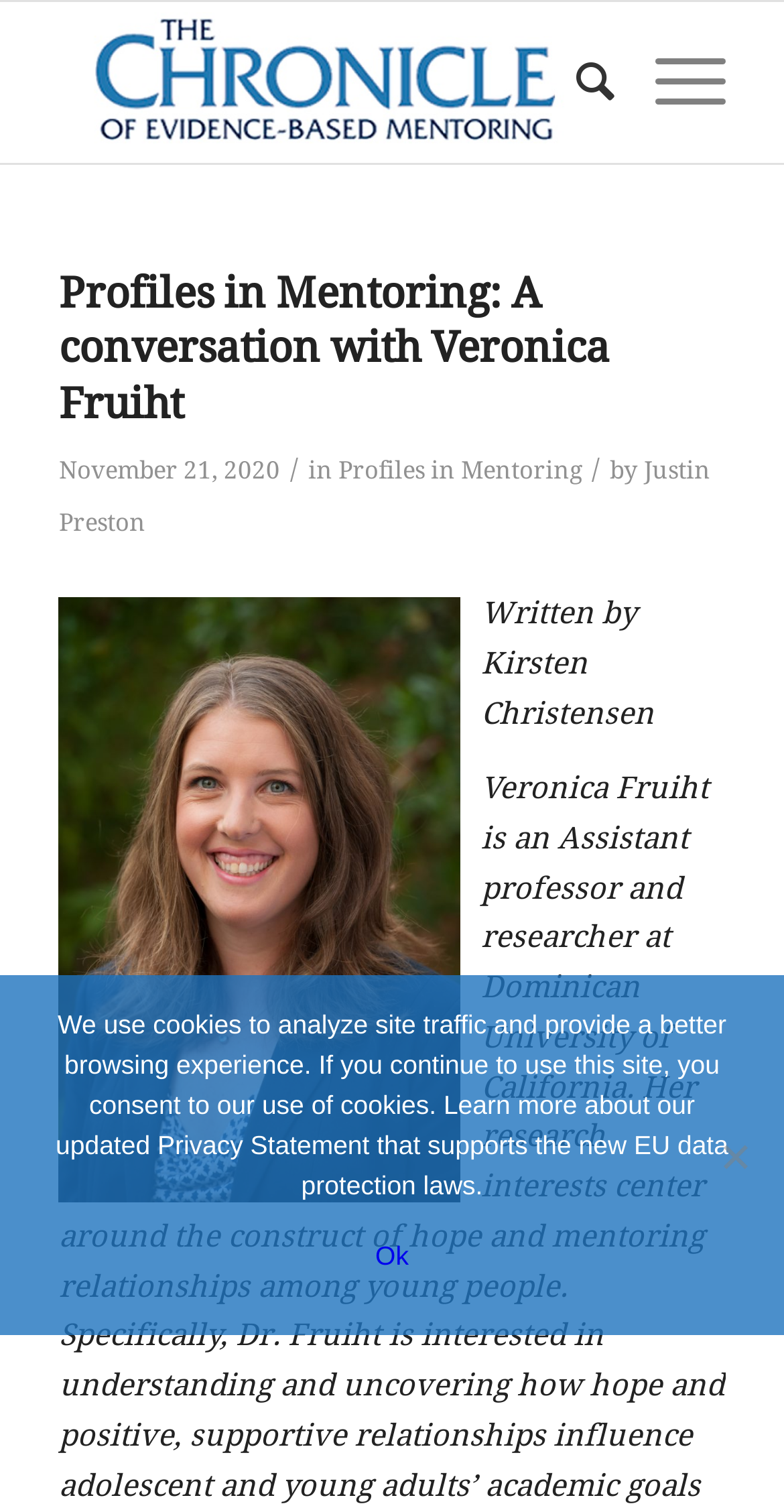Identify and provide the bounding box coordinates of the UI element described: "Profiles in Mentoring". The coordinates should be formatted as [left, top, right, bottom], with each number being a float between 0 and 1.

[0.431, 0.302, 0.742, 0.32]